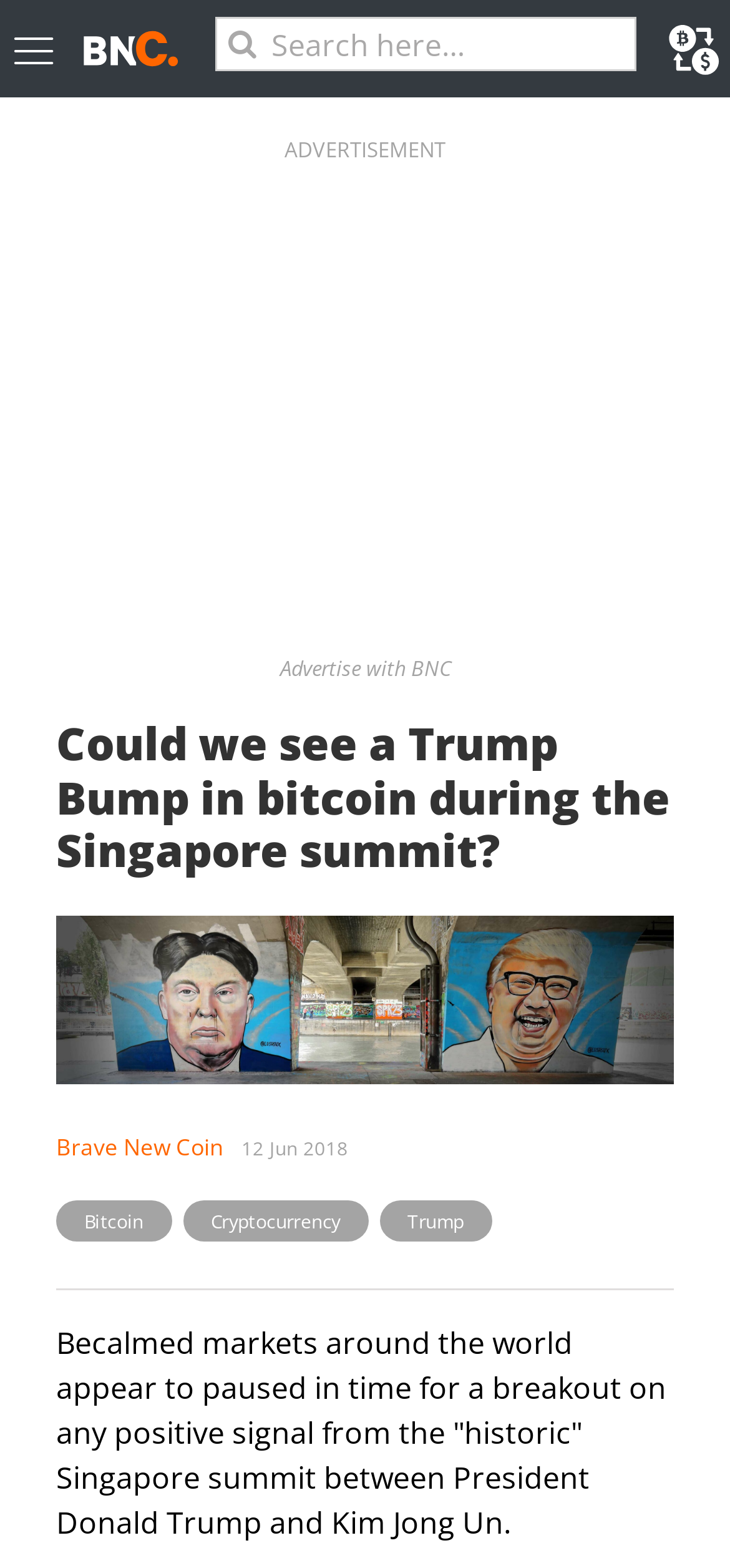Please locate the bounding box coordinates of the region I need to click to follow this instruction: "Read the article about Trump Bump in bitcoin".

[0.077, 0.457, 0.923, 0.56]